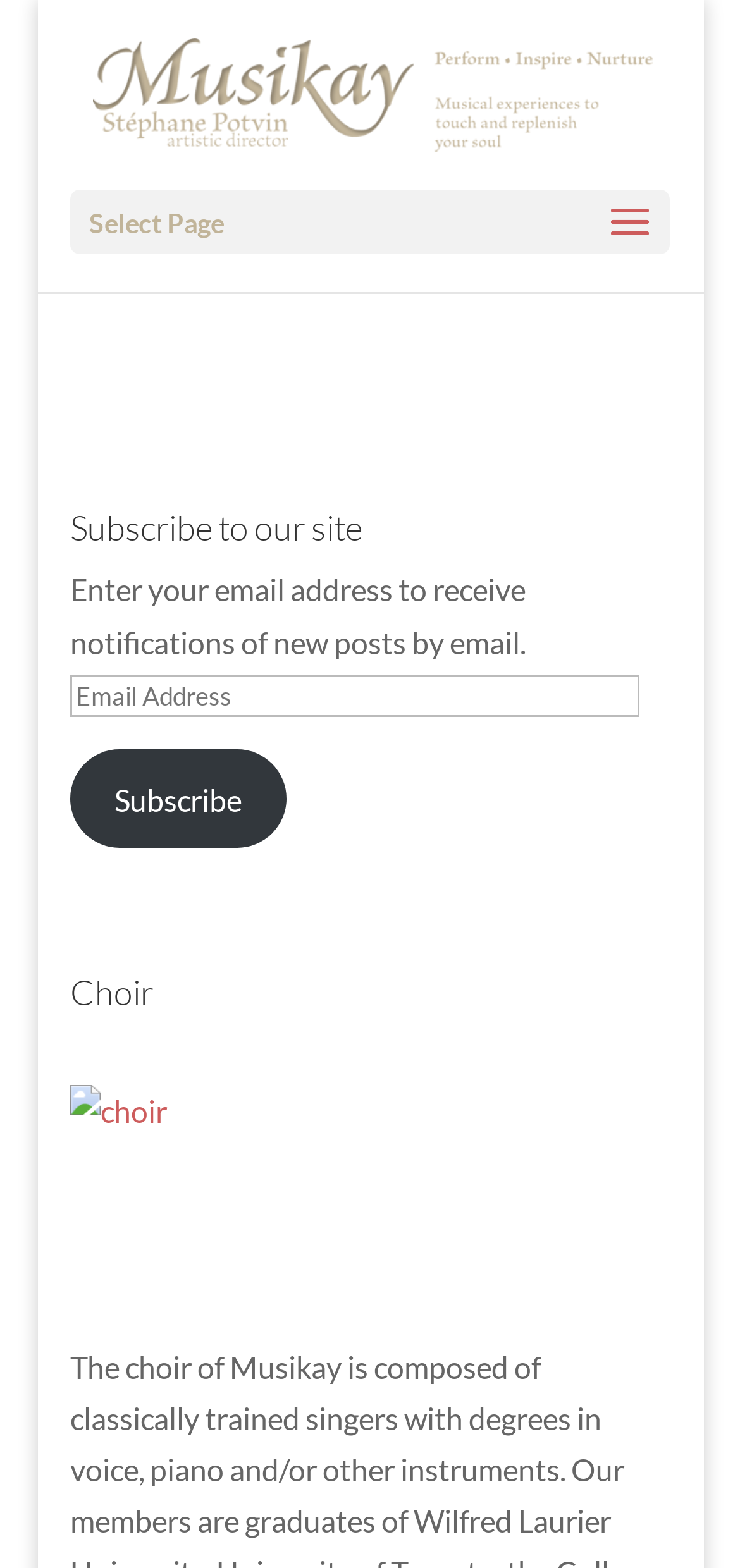Elaborate on the webpage's design and content in a detailed caption.

The webpage is titled "Choir | Musikay" and has a prominent link to "Musikay" at the top, accompanied by an image with the same name. Below this, there is a static text "Select Page" on the left side. 

To the right of "Select Page", there is a section dedicated to subscribing to the site. This section is headed by "Subscribe to our site" and includes a brief description of what the subscription entails. Below this, there is a form with a text box labeled "Email Address" where users can enter their email address to receive notifications of new posts. The form also includes a "Subscribe" button.

Further down the page, there is another section headed by "Choir", which features a large image related to a choir.